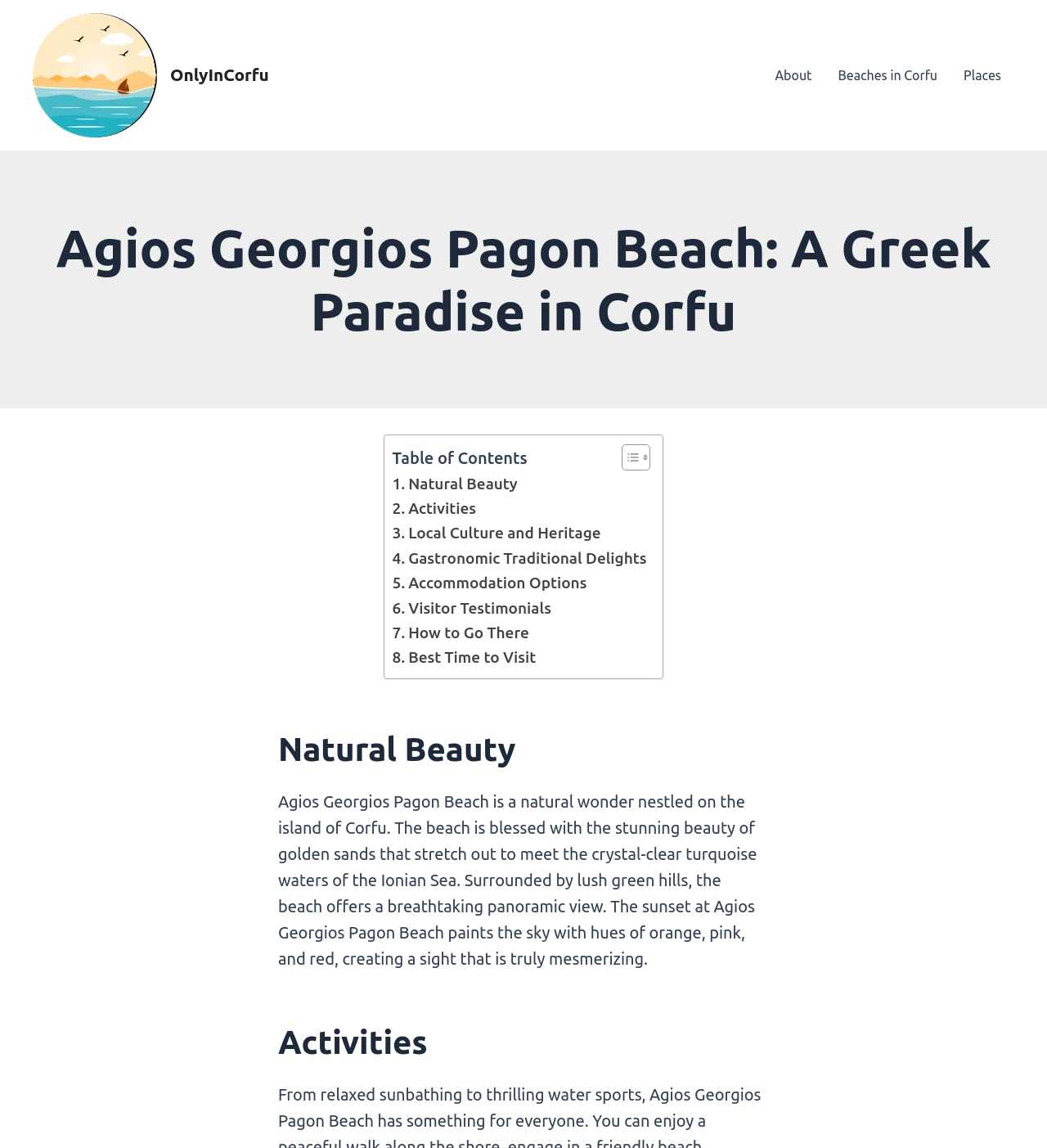Find and generate the main title of the webpage.

Agios Georgios Pagon Beach: A Greek Paradise in Corfu